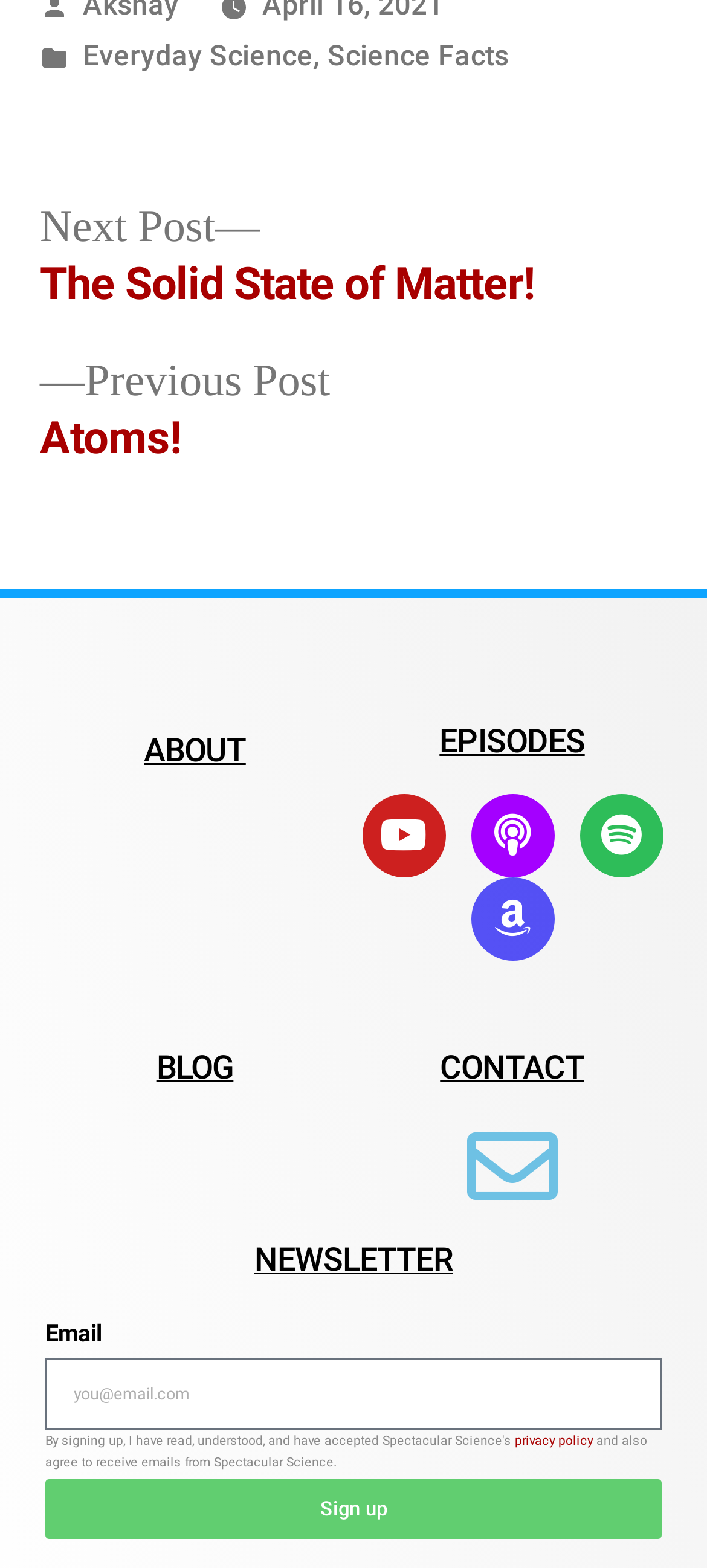Please identify the bounding box coordinates of the element that needs to be clicked to execute the following command: "go to blog". Provide the bounding box using four float numbers between 0 and 1, formatted as [left, top, right, bottom].

[0.221, 0.668, 0.33, 0.692]